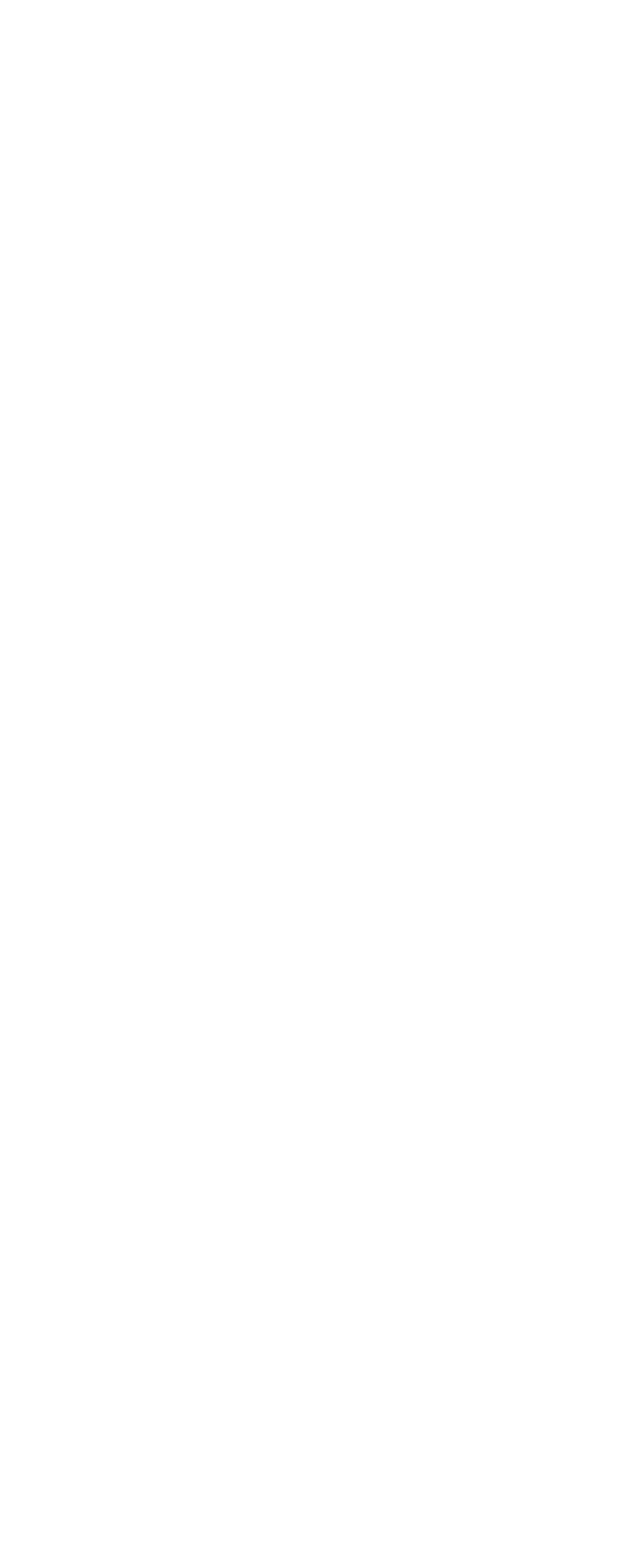Identify the bounding box for the UI element specified in this description: "propaganda". The coordinates must be four float numbers between 0 and 1, formatted as [left, top, right, bottom].

[0.314, 0.701, 0.525, 0.721]